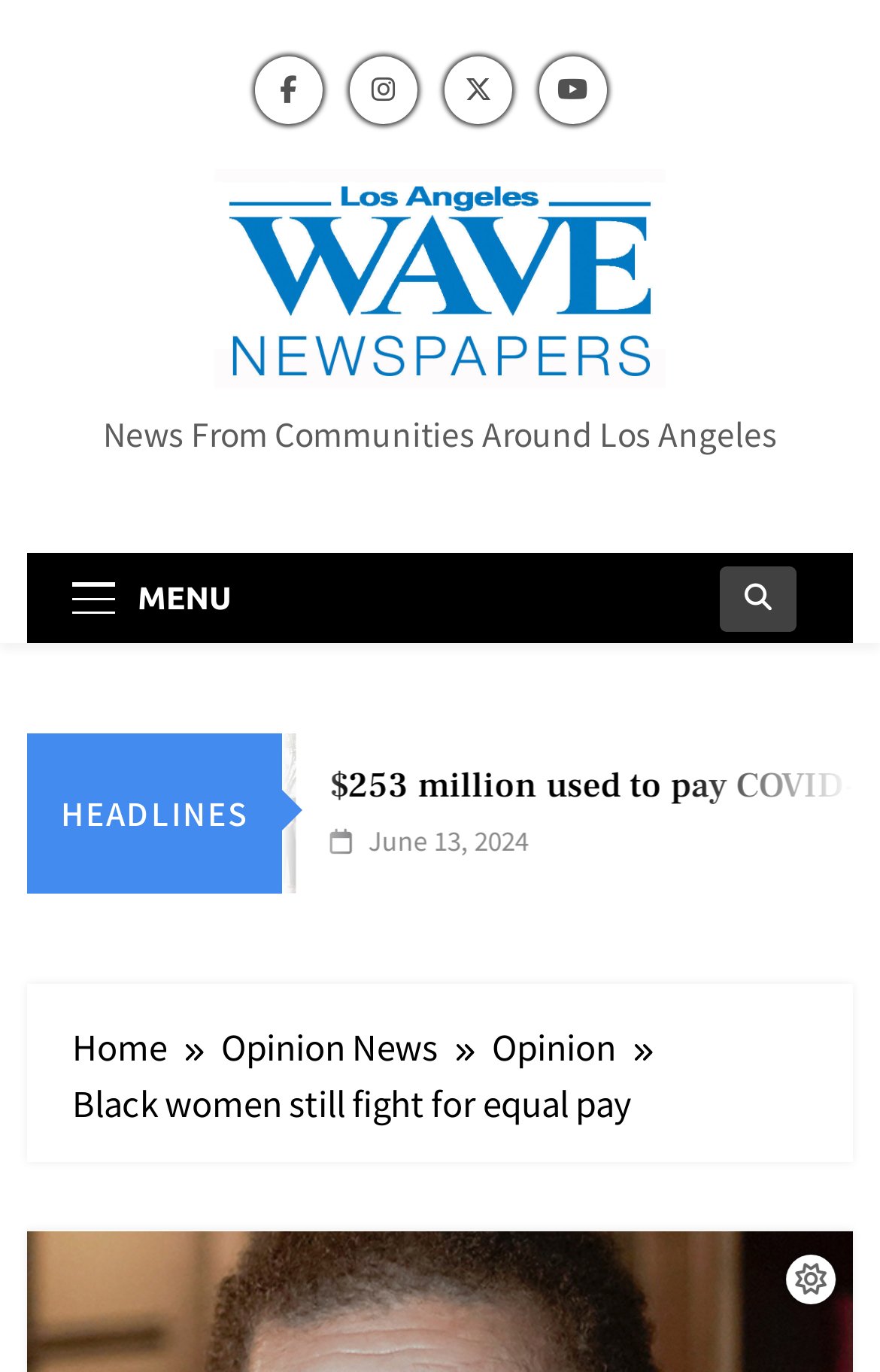What is the topic of the figure image?
Look at the screenshot and give a one-word or phrase answer.

COVID-related utility bills